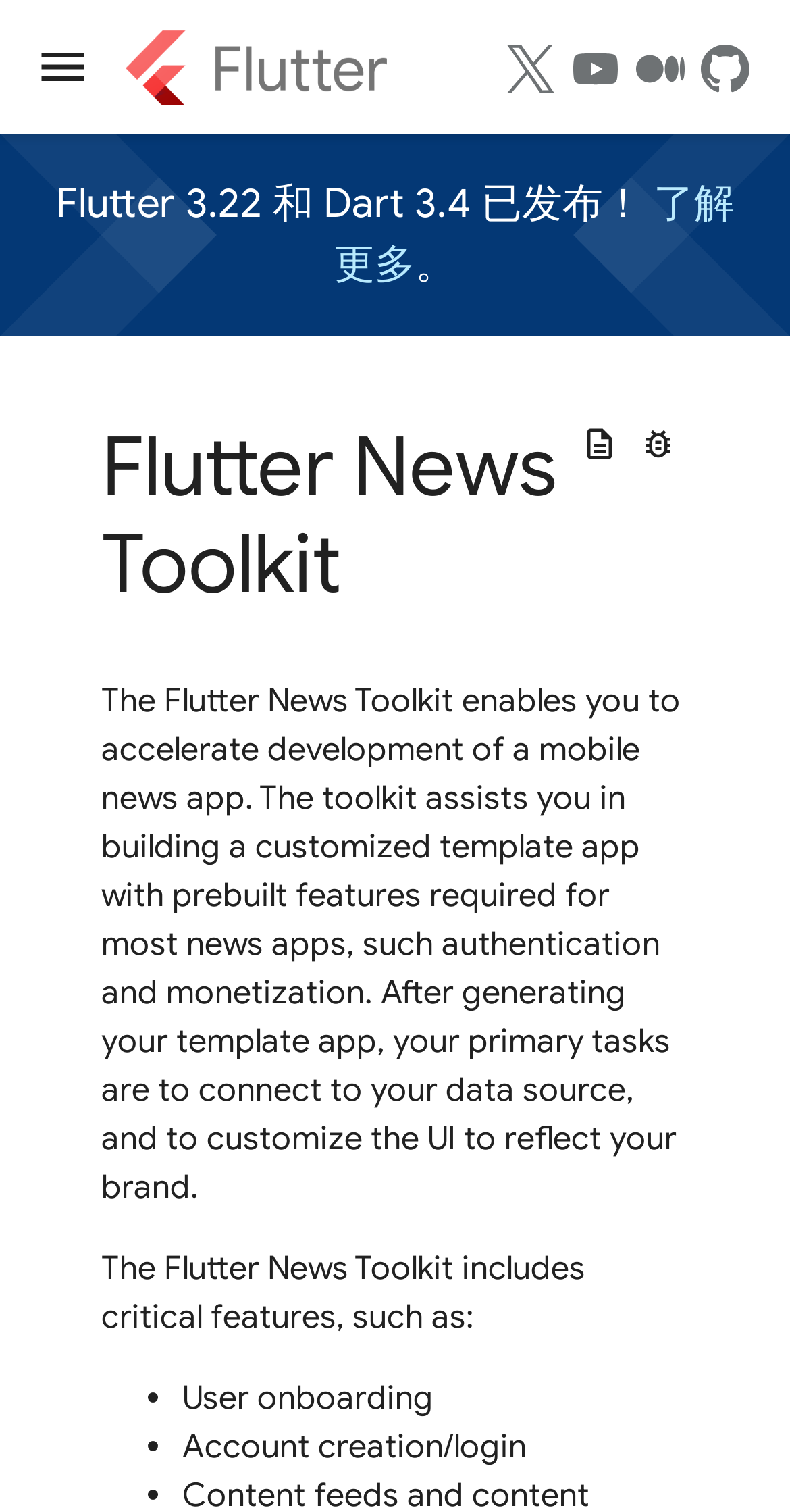Utilize the details in the image to thoroughly answer the following question: What is the purpose of the Flutter News Toolkit?

Based on the webpage content, the Flutter News Toolkit is designed to assist in building a customized template app with prebuilt features required for most news apps, such as authentication and monetization, thereby accelerating the development of a mobile news app.